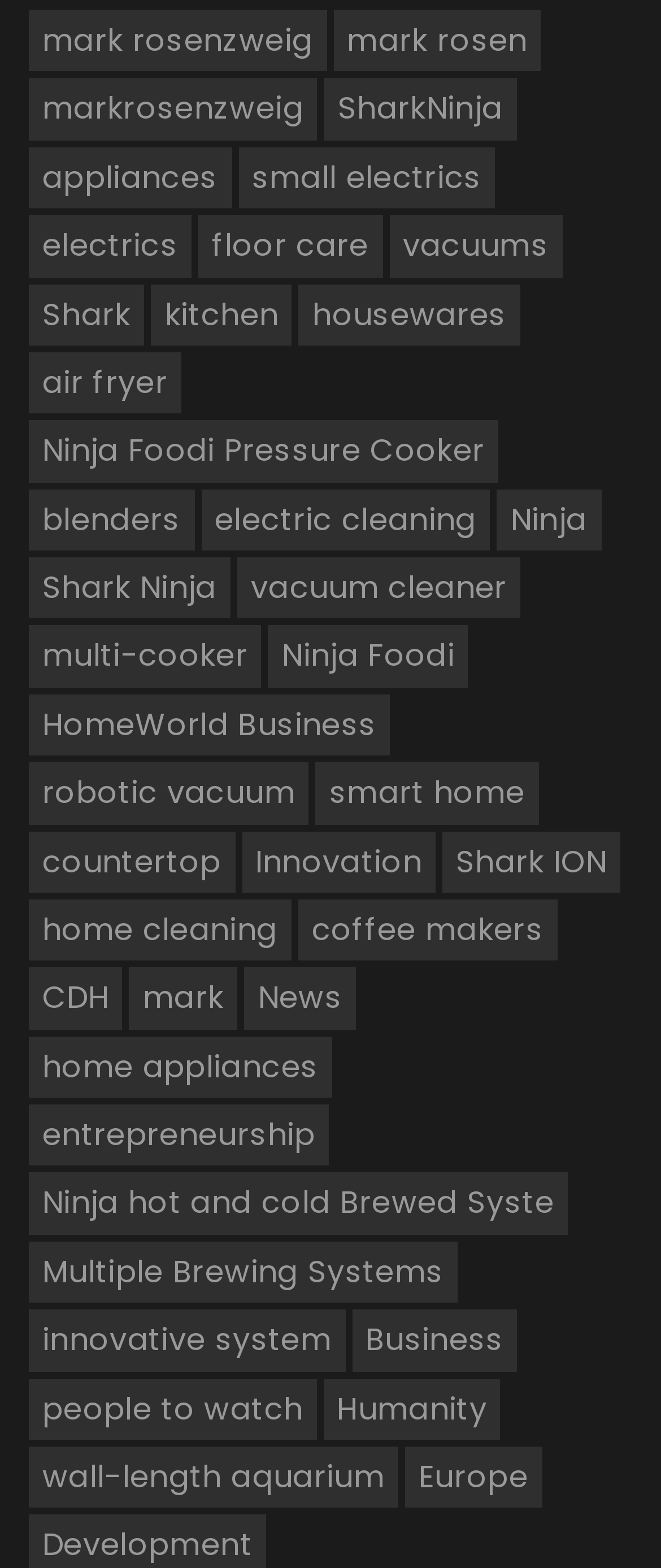Is there a specific geographic region mentioned on this webpage?
Please describe in detail the information shown in the image to answer the question.

The link 'Europe' suggests that this geographic region is mentioned on the webpage, possibly indicating that the business or products listed have a presence or connection to Europe.